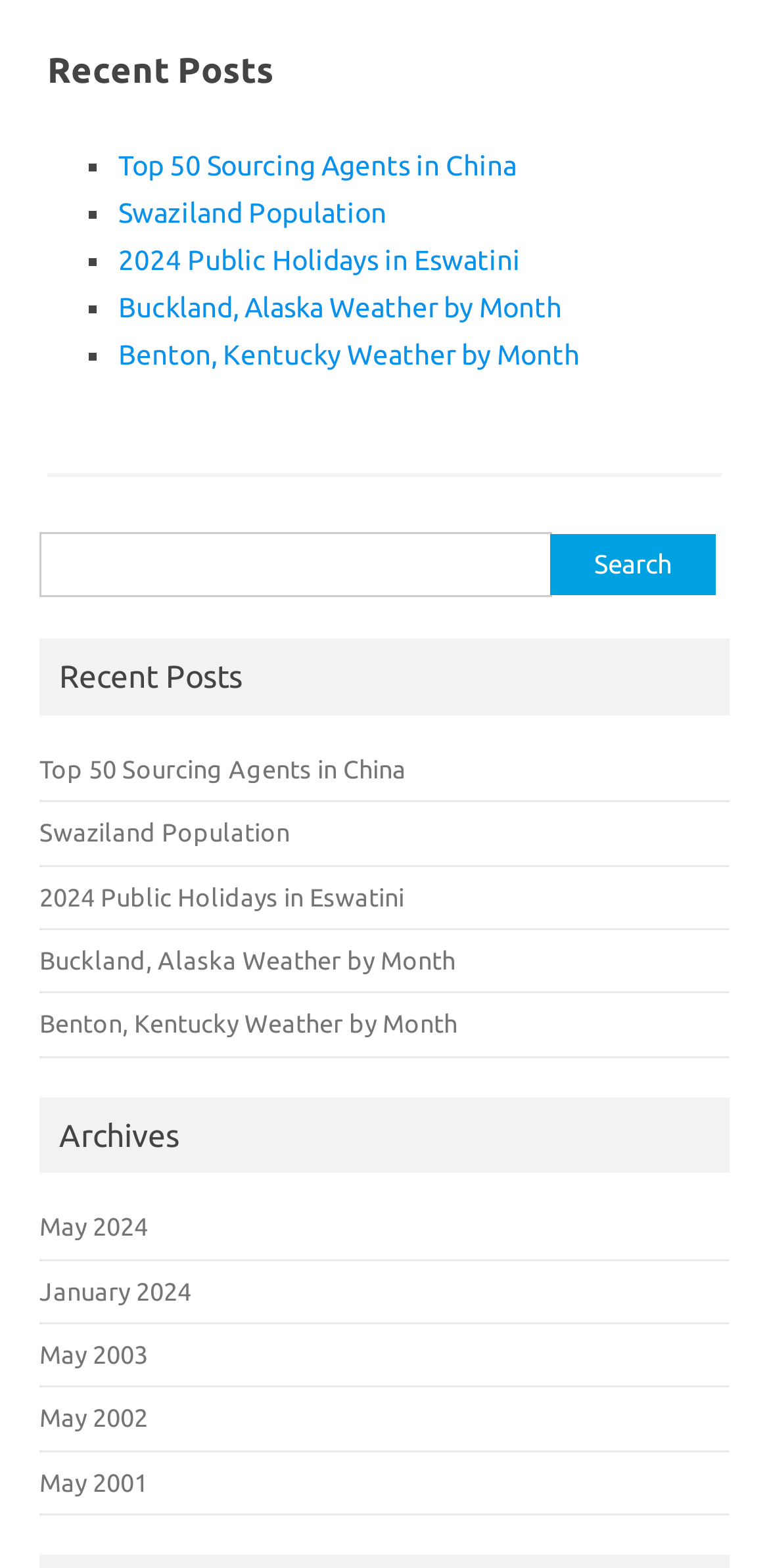Using the provided description 2024 Public Holidays in Eswatini, find the bounding box coordinates for the UI element. Provide the coordinates in (top-left x, top-left y, bottom-right x, bottom-right y) format, ensuring all values are between 0 and 1.

[0.051, 0.562, 0.526, 0.58]